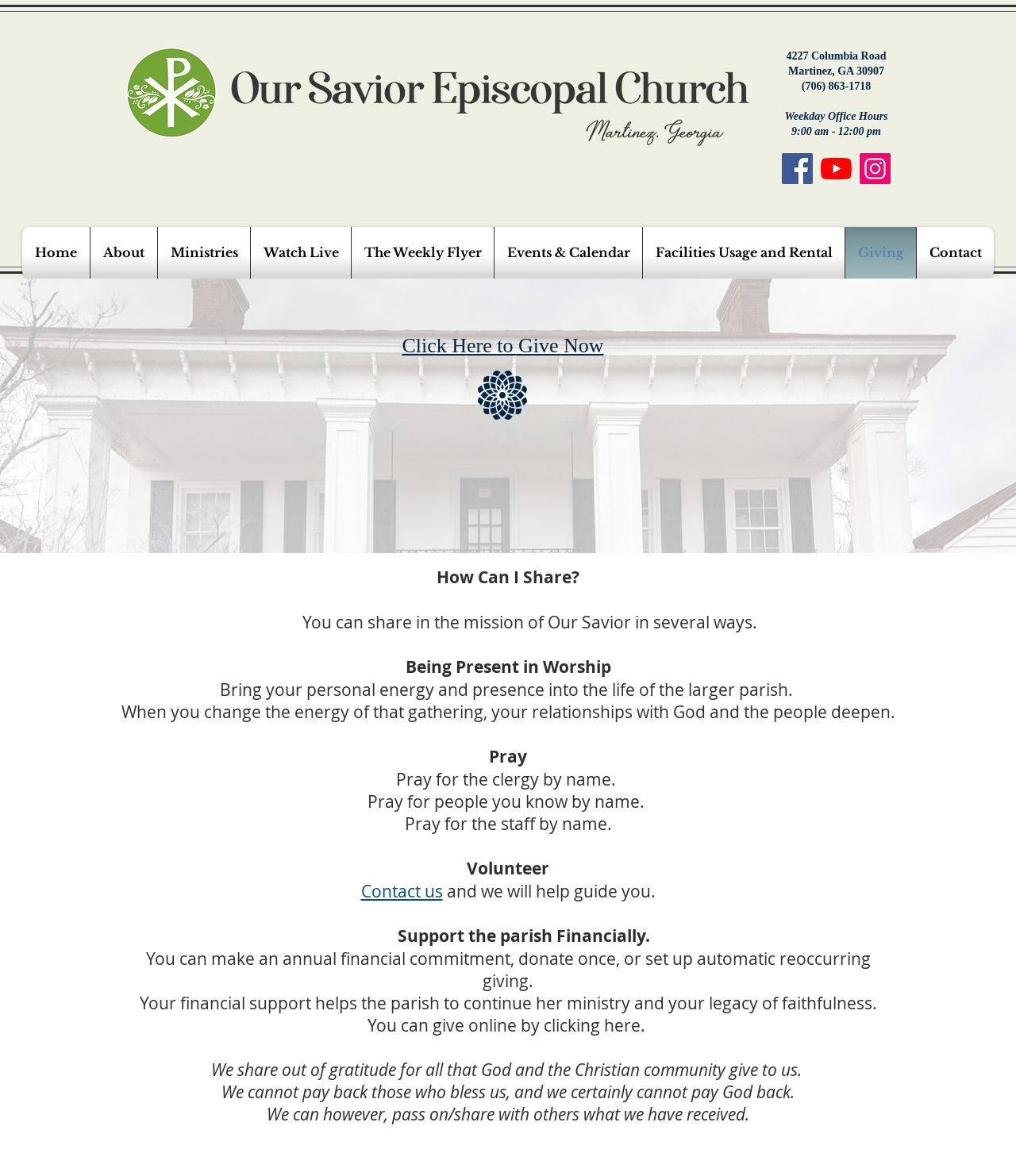Please provide the bounding box coordinates in the format (top-left x, top-left y, bottom-right x, bottom-right y). Remember, all values are floating point numbers between 0 and 1. What is the bounding box coordinate of the region described as: Click Here to Give Now

[0.396, 0.284, 0.594, 0.304]